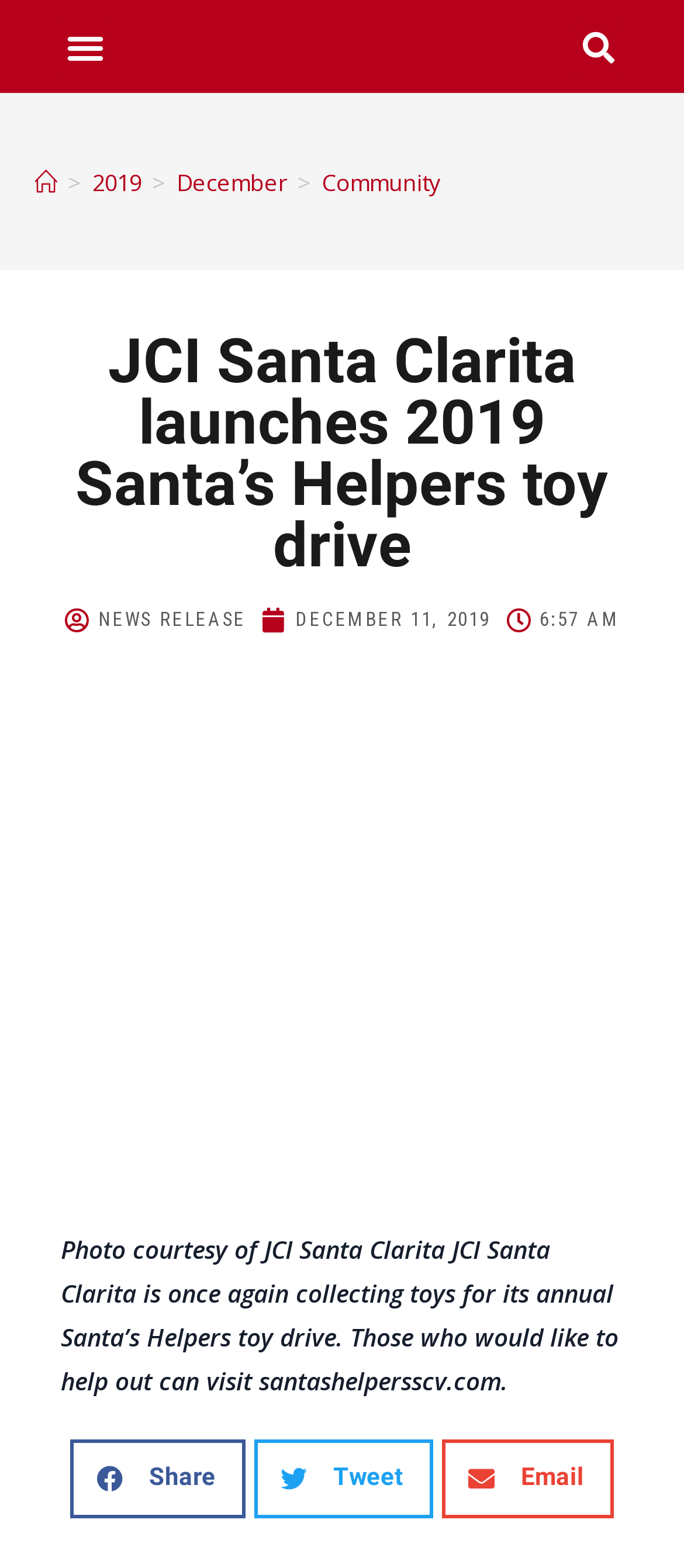Provide the bounding box coordinates for the area that should be clicked to complete the instruction: "Share on Facebook".

[0.103, 0.917, 0.359, 0.968]